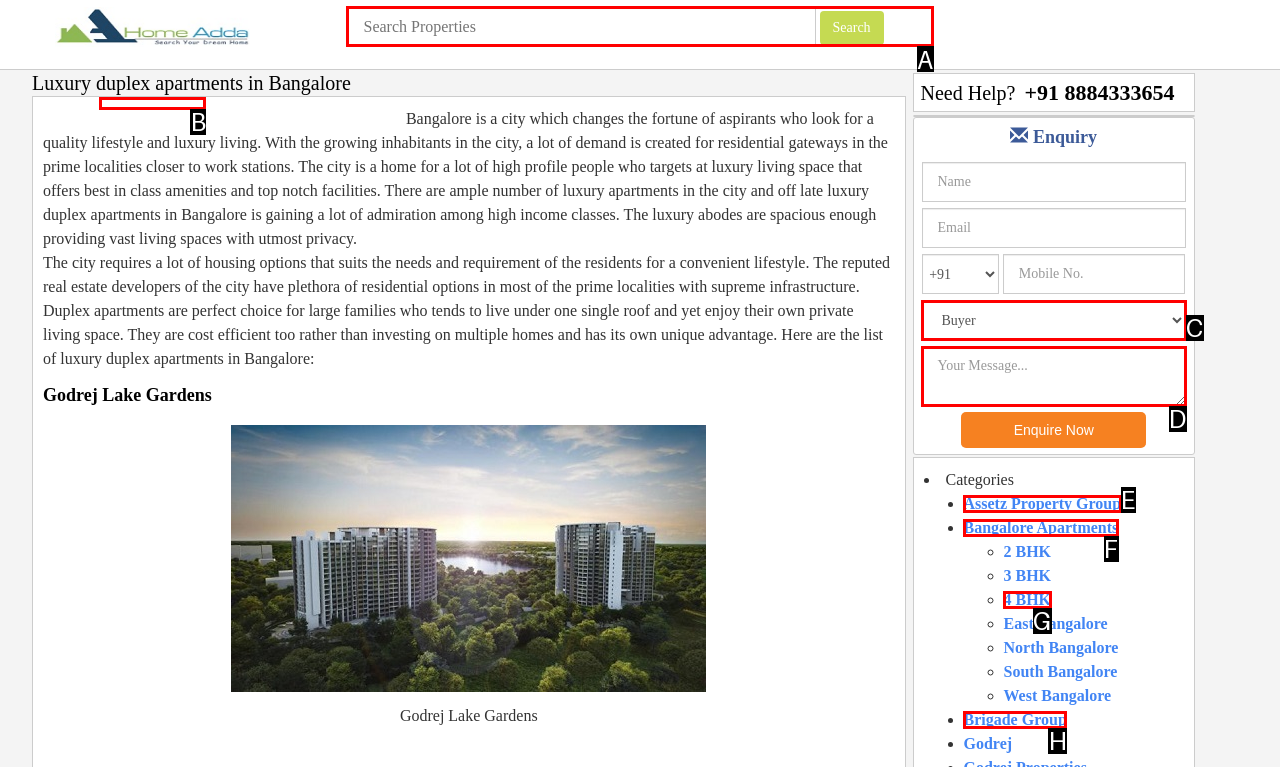Determine which HTML element to click on in order to complete the action: Search for luxury duplex apartments.
Reply with the letter of the selected option.

A